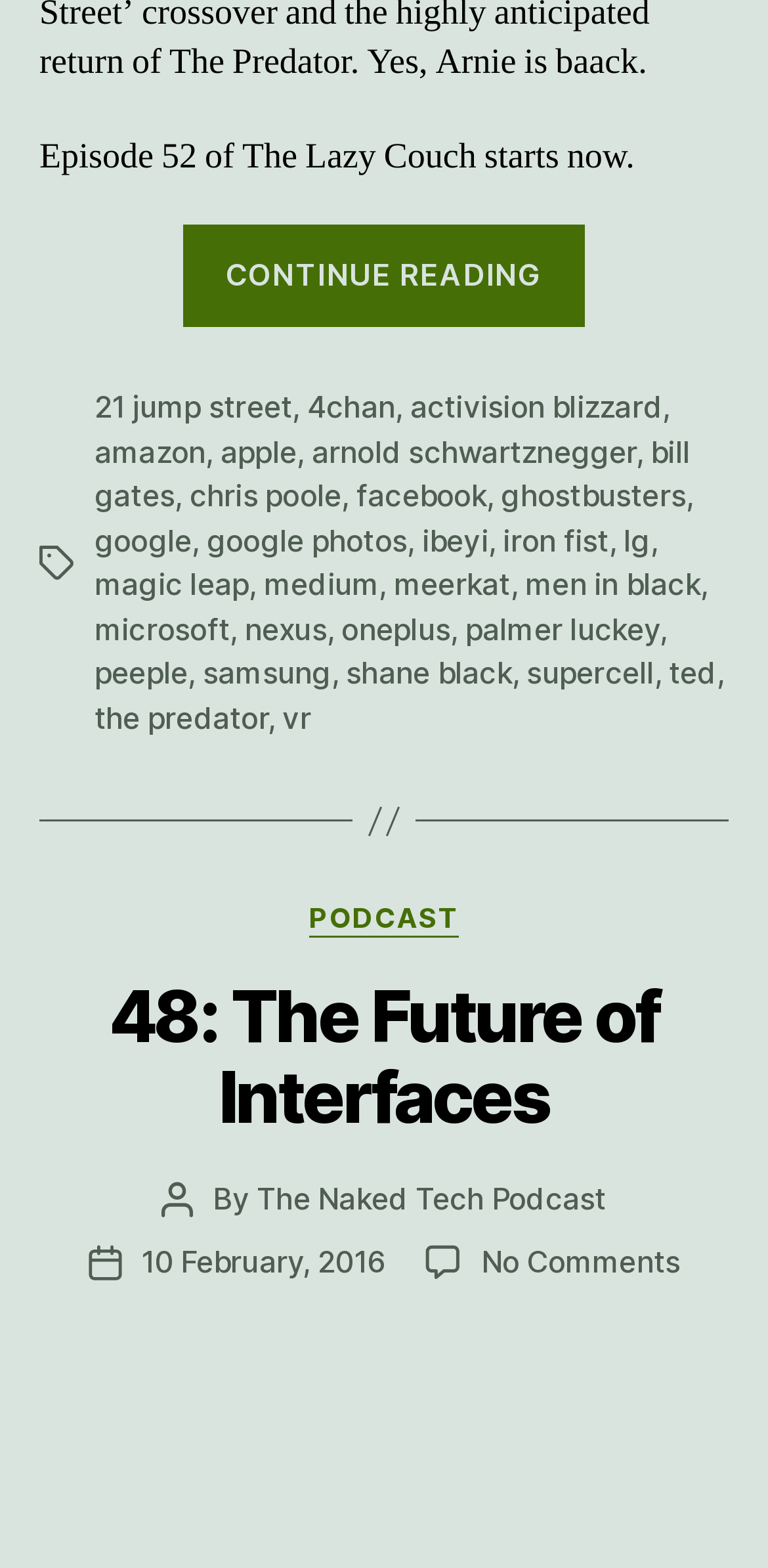What are the categories of the podcast?
Please provide a comprehensive and detailed answer to the question.

The categories of the podcast can be found in the HeaderAsNonLandmark element, which contains a StaticText element with the text 'Categories' and a link element with the text 'PODCAST'.